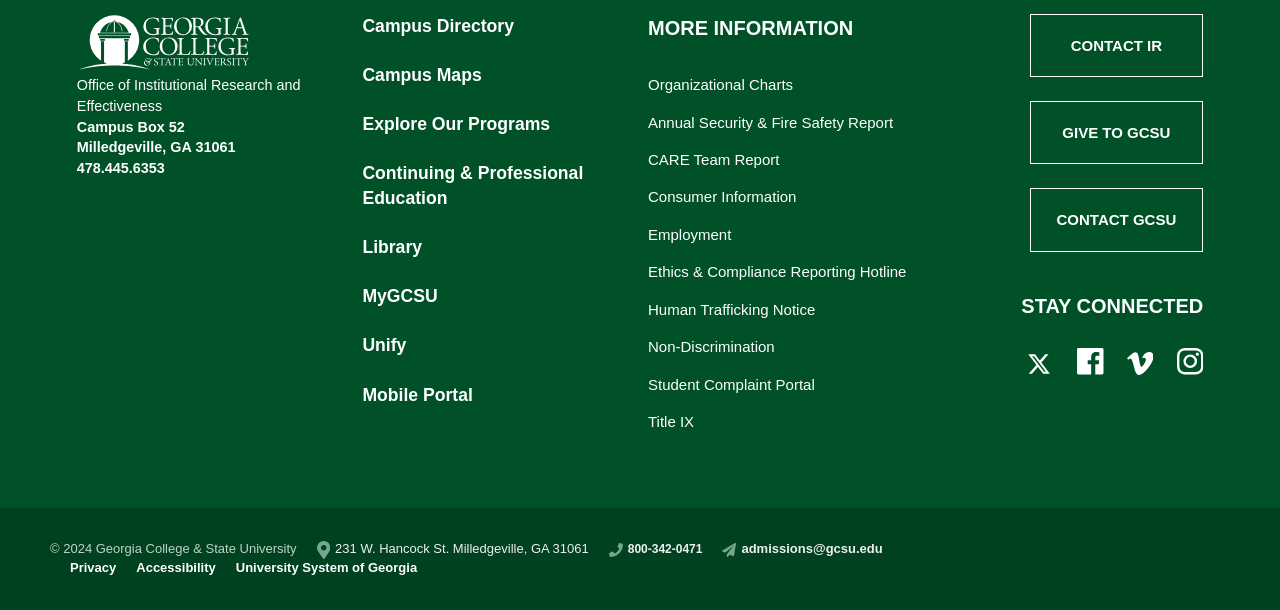What is the name of the institution?
Look at the image and respond with a one-word or short phrase answer.

Georgia College & State University